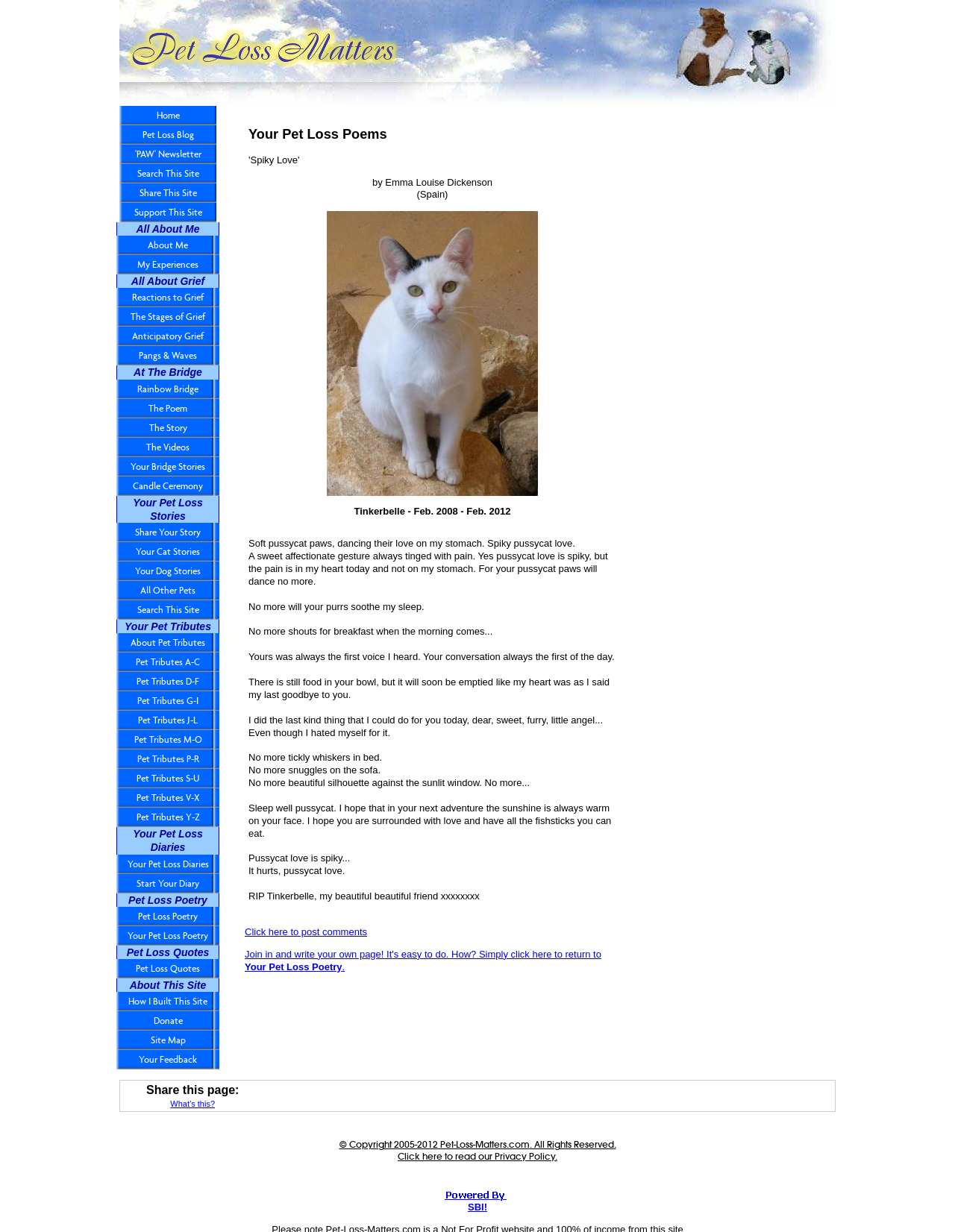What is the last sentence of the poem?
Based on the image content, provide your answer in one word or a short phrase.

Sleep well pussycat.